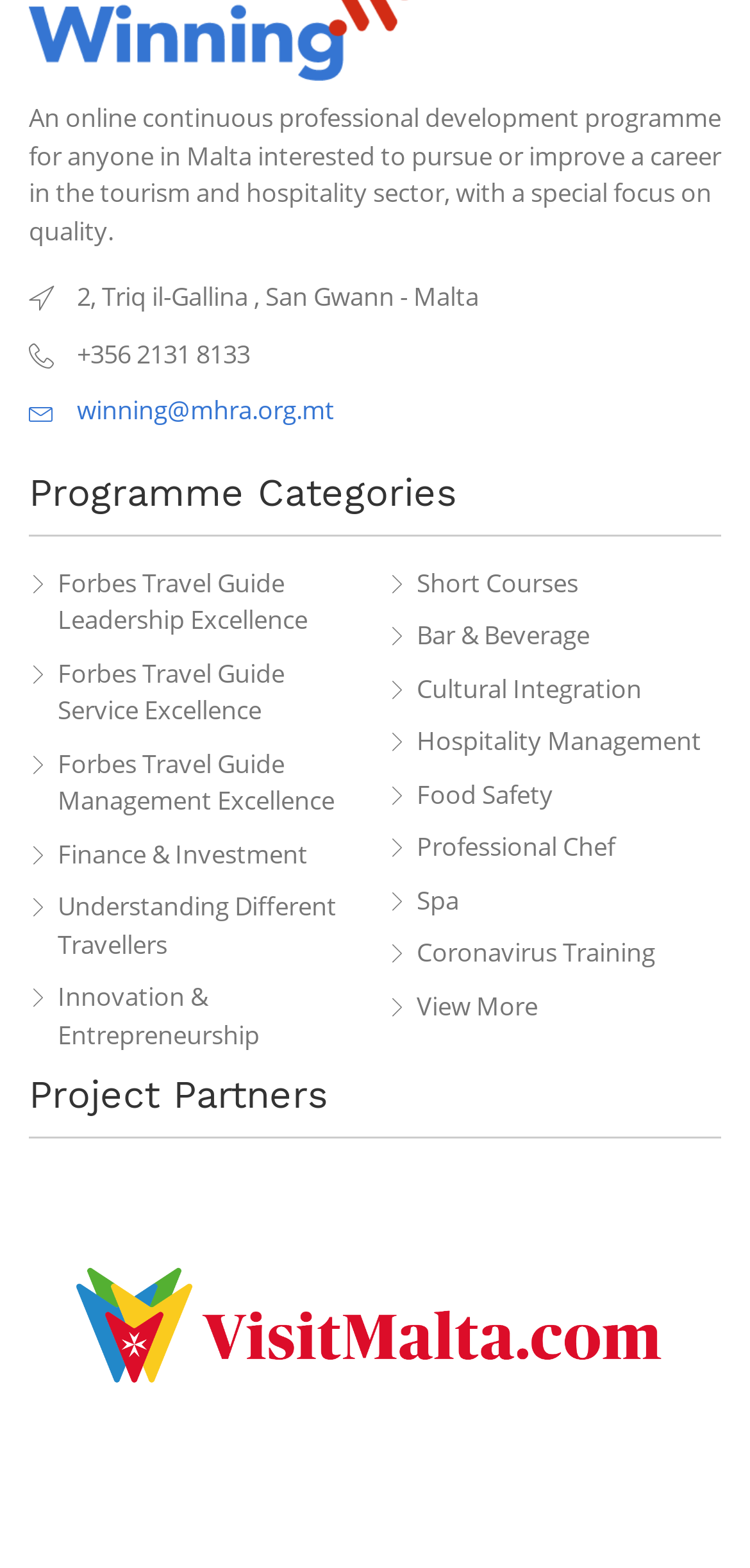Locate the bounding box coordinates of the segment that needs to be clicked to meet this instruction: "Learn about Project Partners".

[0.038, 0.683, 0.962, 0.726]